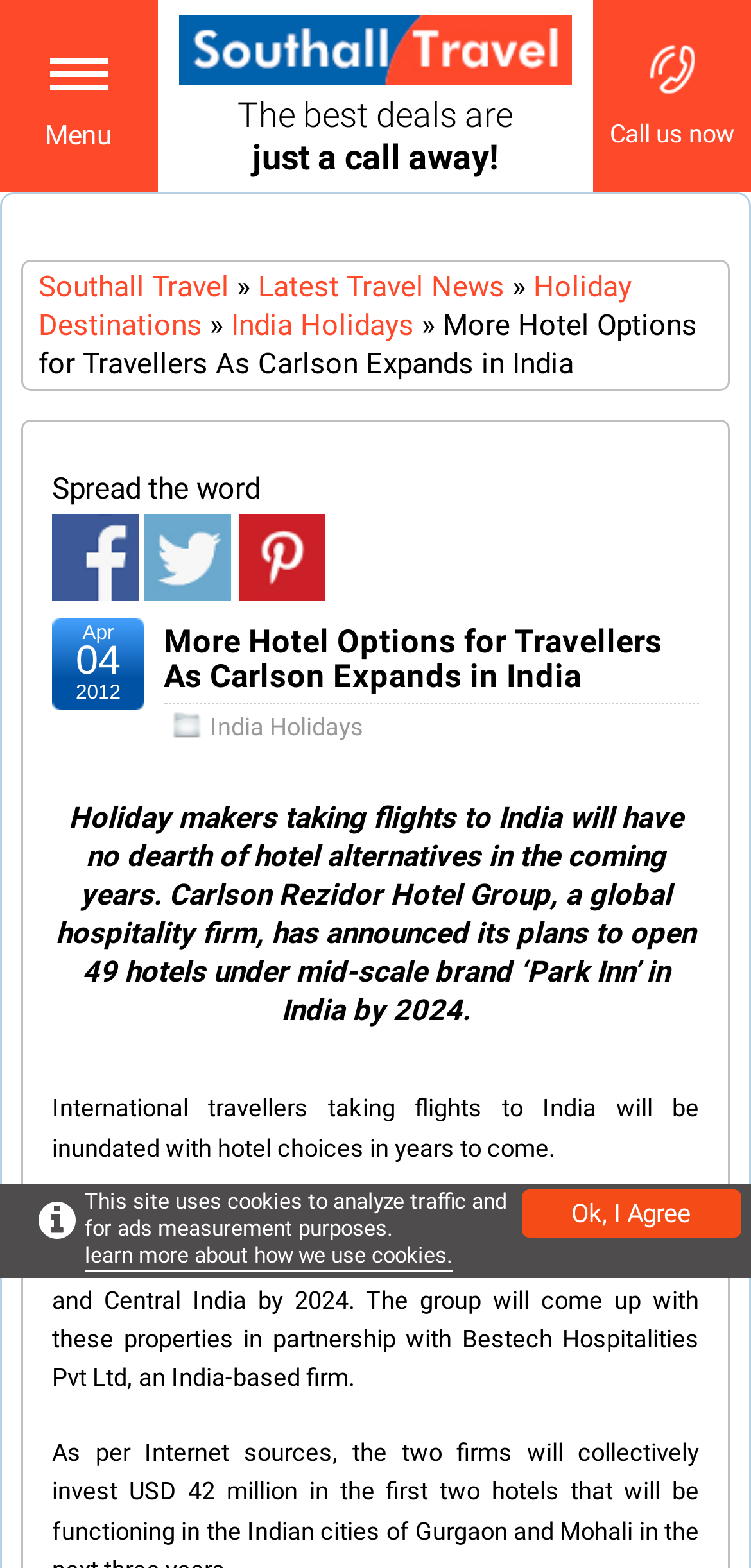Can you extract the headline from the webpage for me?

More Hotel Options for Travellers As Carlson Expands in India